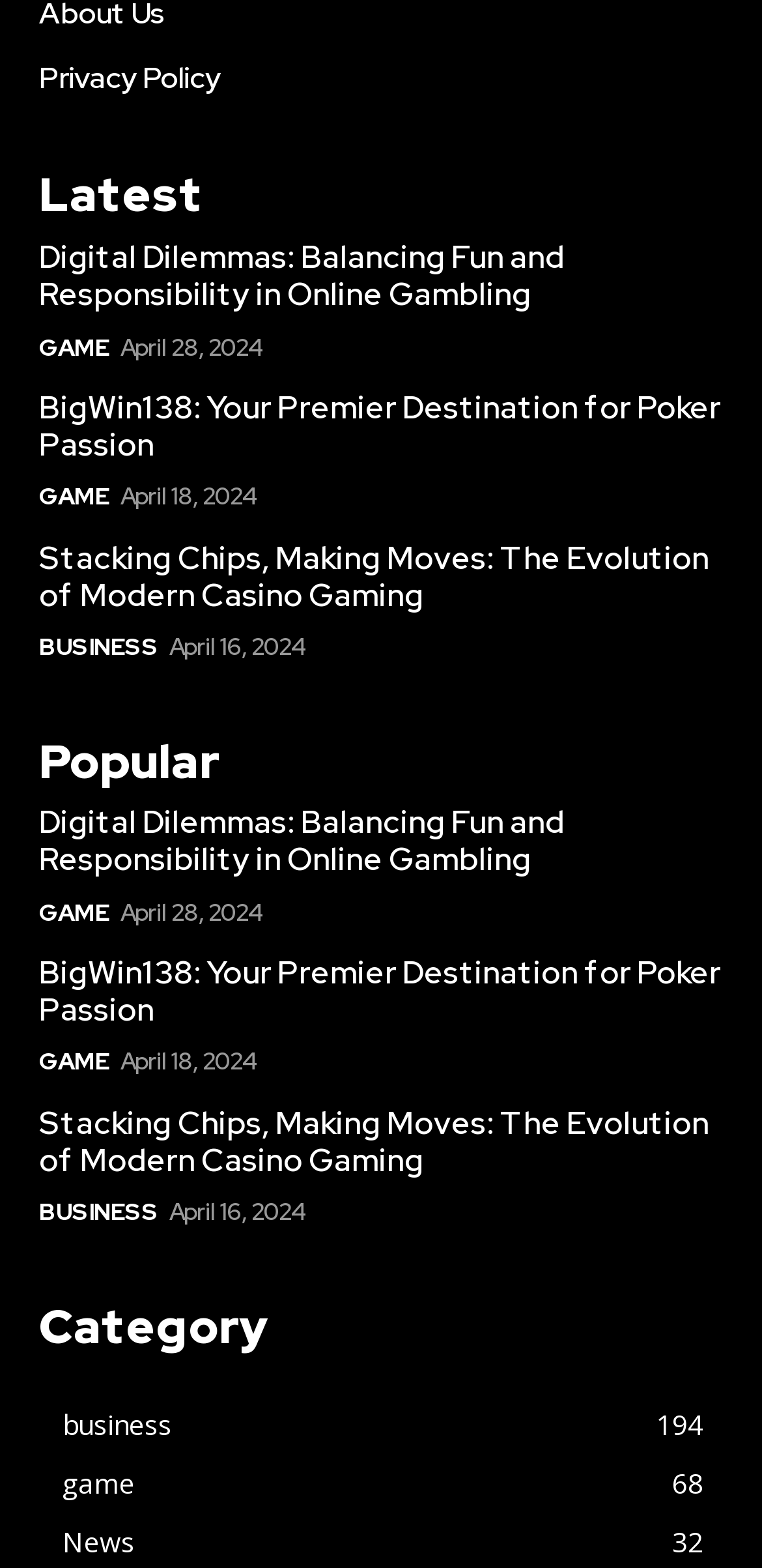How many articles are listed under the 'Popular' section?
Using the picture, provide a one-word or short phrase answer.

3